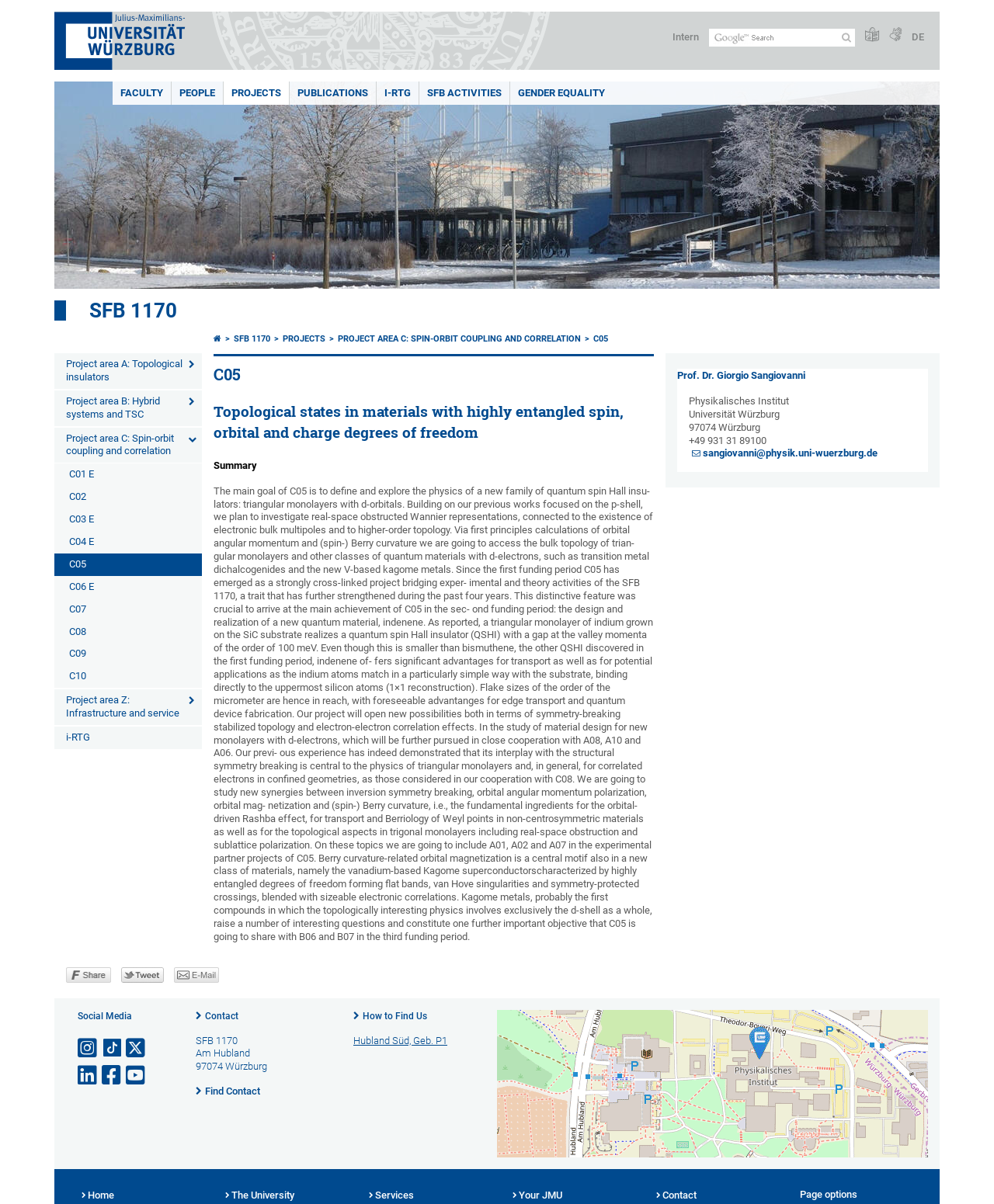What is the topic of the project C05?
Look at the image and answer the question with a single word or phrase.

Topological states in materials